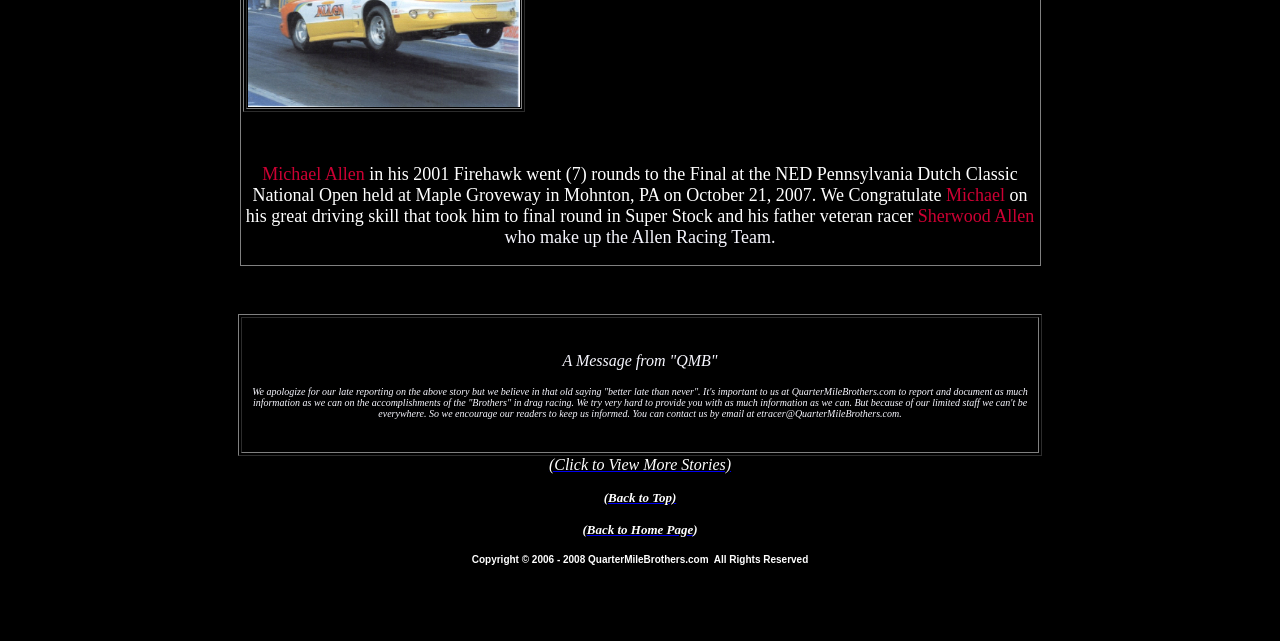Find the bounding box coordinates for the element described here: "(Back to Top)".

[0.472, 0.764, 0.528, 0.788]